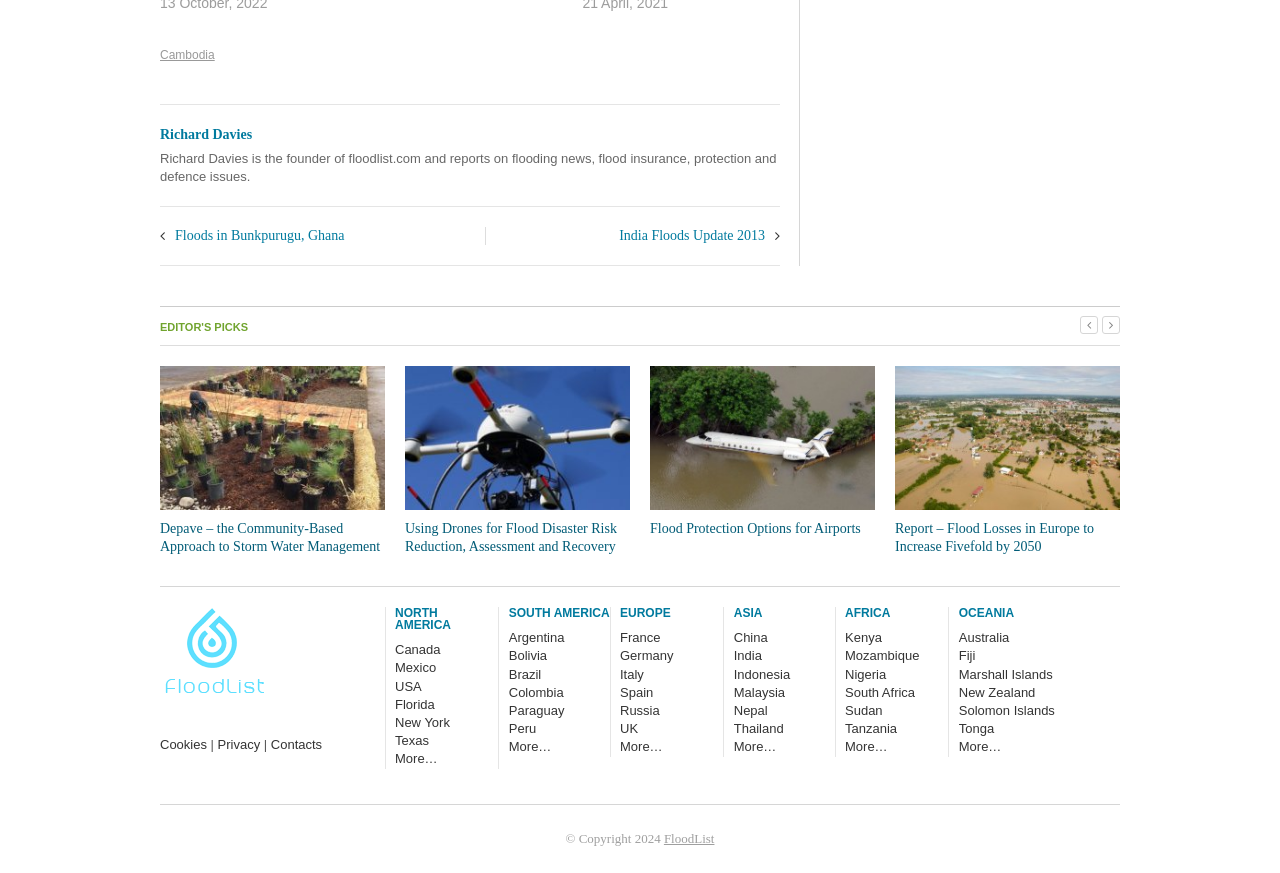Based on the element description "Flood Protection Options for Airports", predict the bounding box coordinates of the UI element.

[0.508, 0.597, 0.672, 0.614]